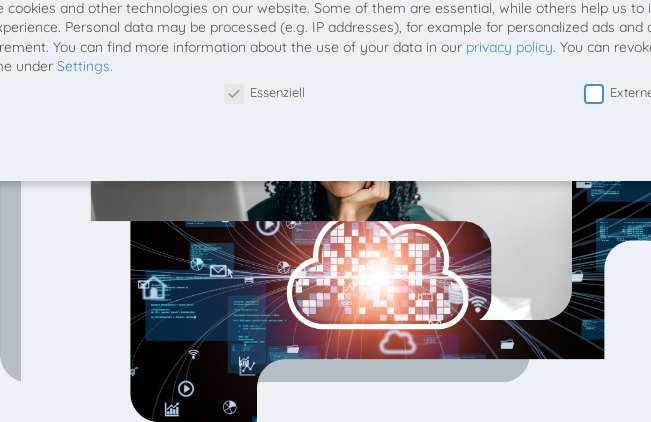What is the woman in the background doing?
Using the details shown in the screenshot, provide a comprehensive answer to the question.

The woman in the background is thoughtfully considering her options, reflecting the human aspect of technology and decision-making in the digital landscape.